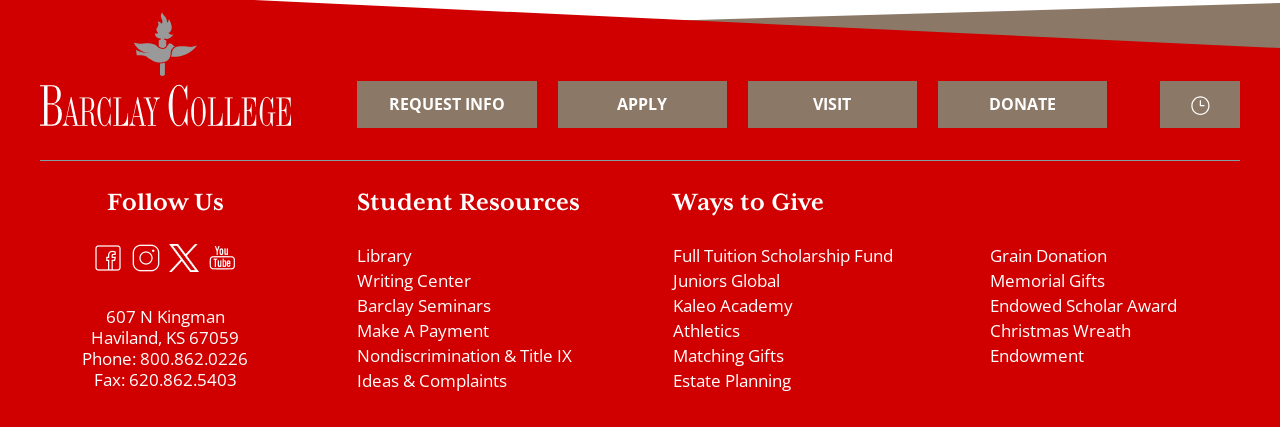Using the provided element description "Juniors Global", determine the bounding box coordinates of the UI element.

[0.526, 0.63, 0.609, 0.684]